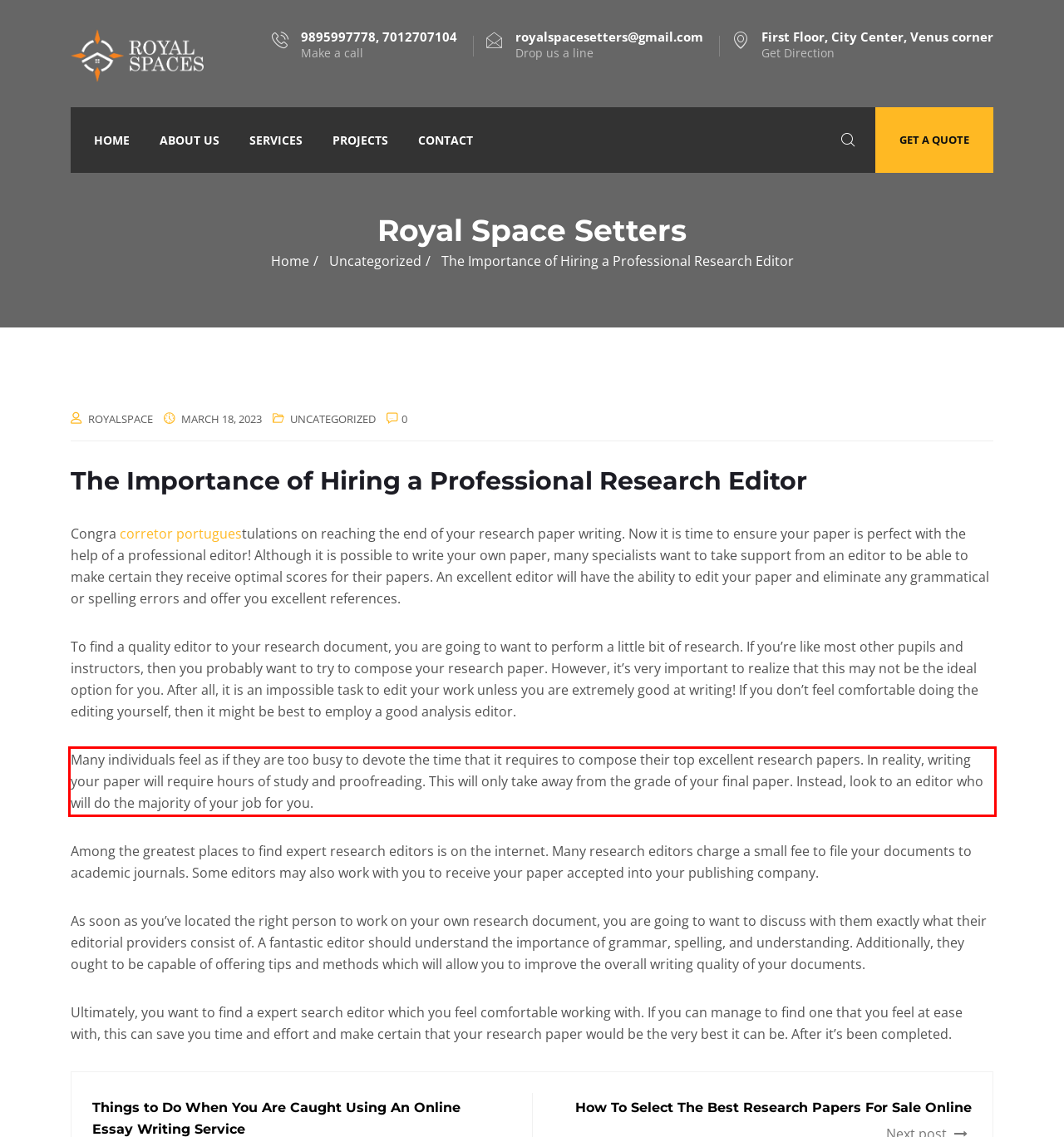You have a screenshot of a webpage, and there is a red bounding box around a UI element. Utilize OCR to extract the text within this red bounding box.

Many individuals feel as if they are too busy to devote the time that it requires to compose their top excellent research papers. In reality, writing your paper will require hours of study and proofreading. This will only take away from the grade of your final paper. Instead, look to an editor who will do the majority of your job for you.